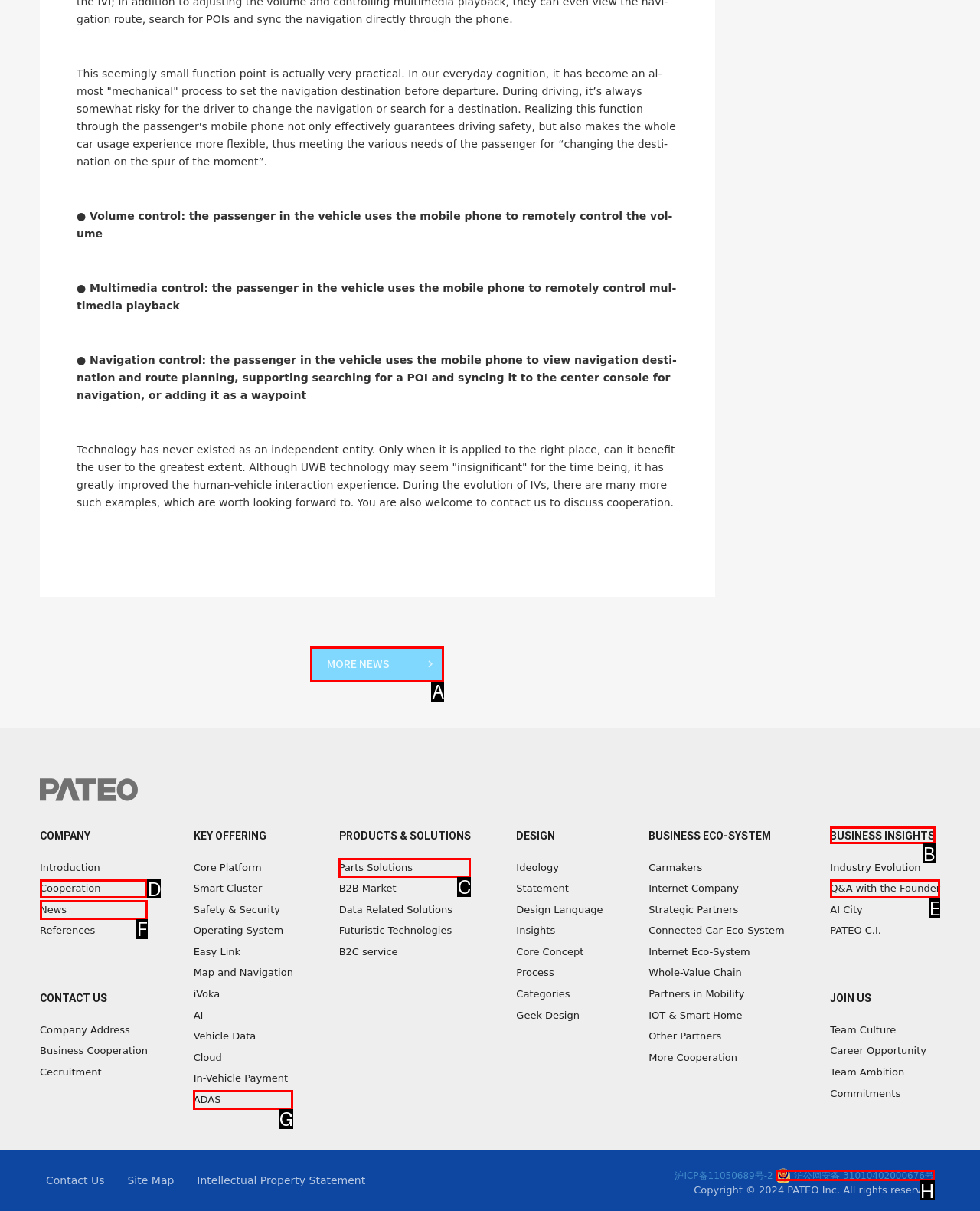Select the appropriate HTML element that needs to be clicked to execute the following task: Click MORE NEWS. Respond with the letter of the option.

A